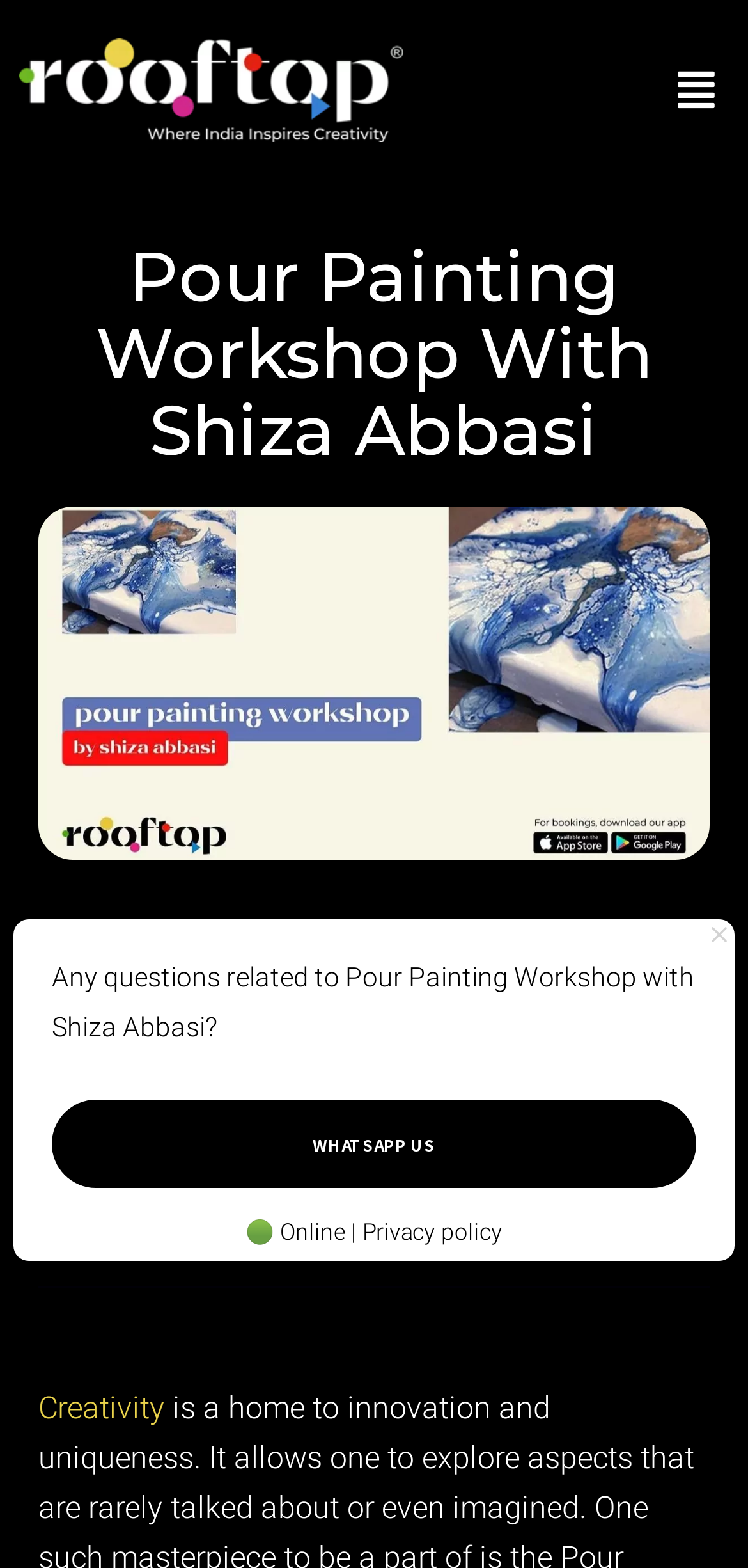Pinpoint the bounding box coordinates of the element that must be clicked to accomplish the following instruction: "Click the 'Menu' button". The coordinates should be in the format of four float numbers between 0 and 1, i.e., [left, top, right, bottom].

[0.886, 0.034, 0.974, 0.081]